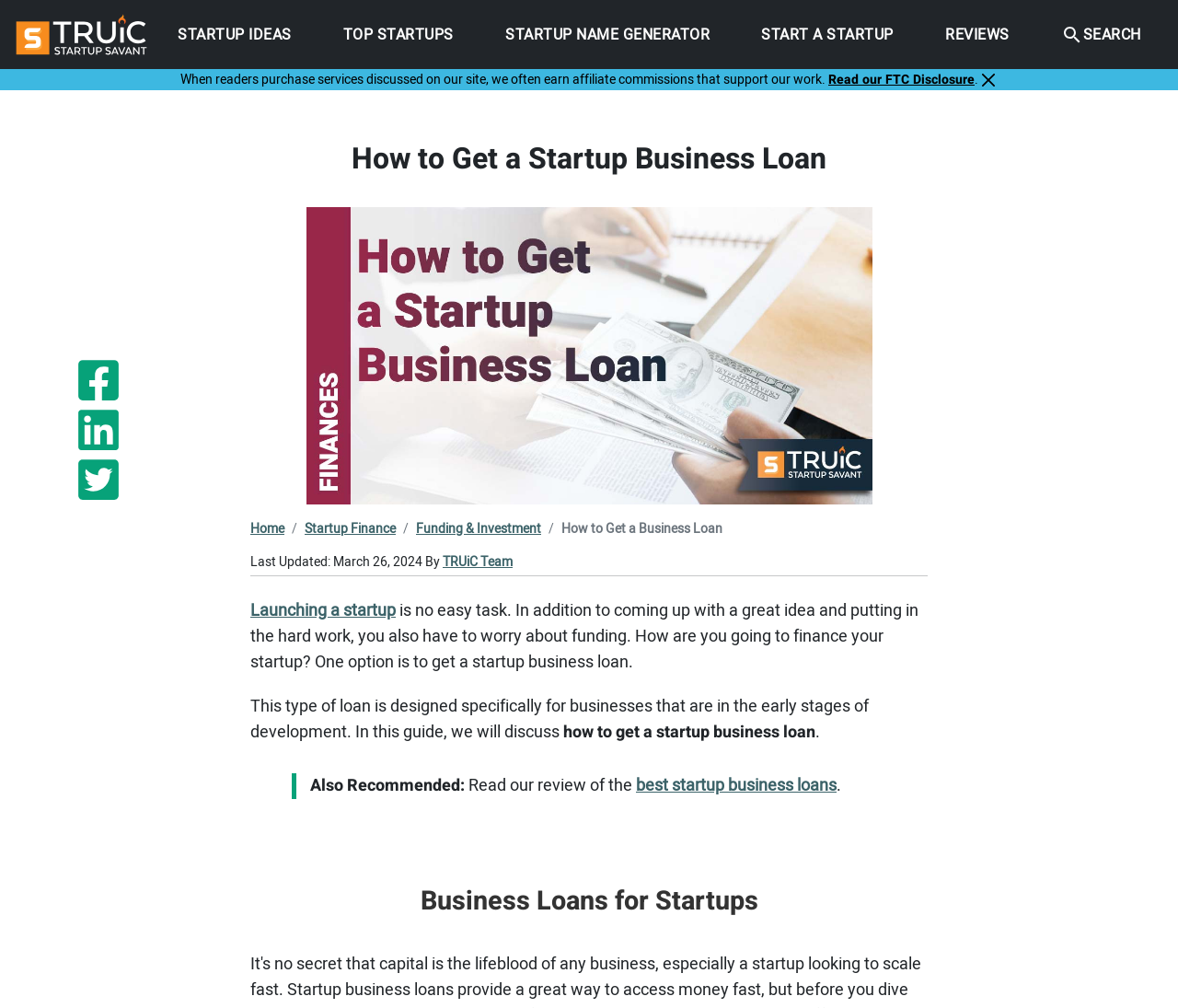Use a single word or phrase to respond to the question:
What is the main topic of this webpage?

Startup business loan